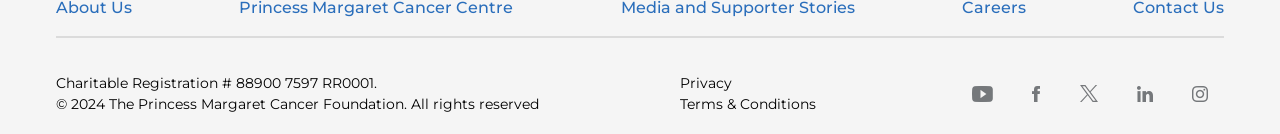Based on the image, please respond to the question with as much detail as possible:
What is the last social media link?

The last social media link can be found at the bottom right of the webpage. It is the 'PMCF Instagram' link, which is represented by the '' icon.